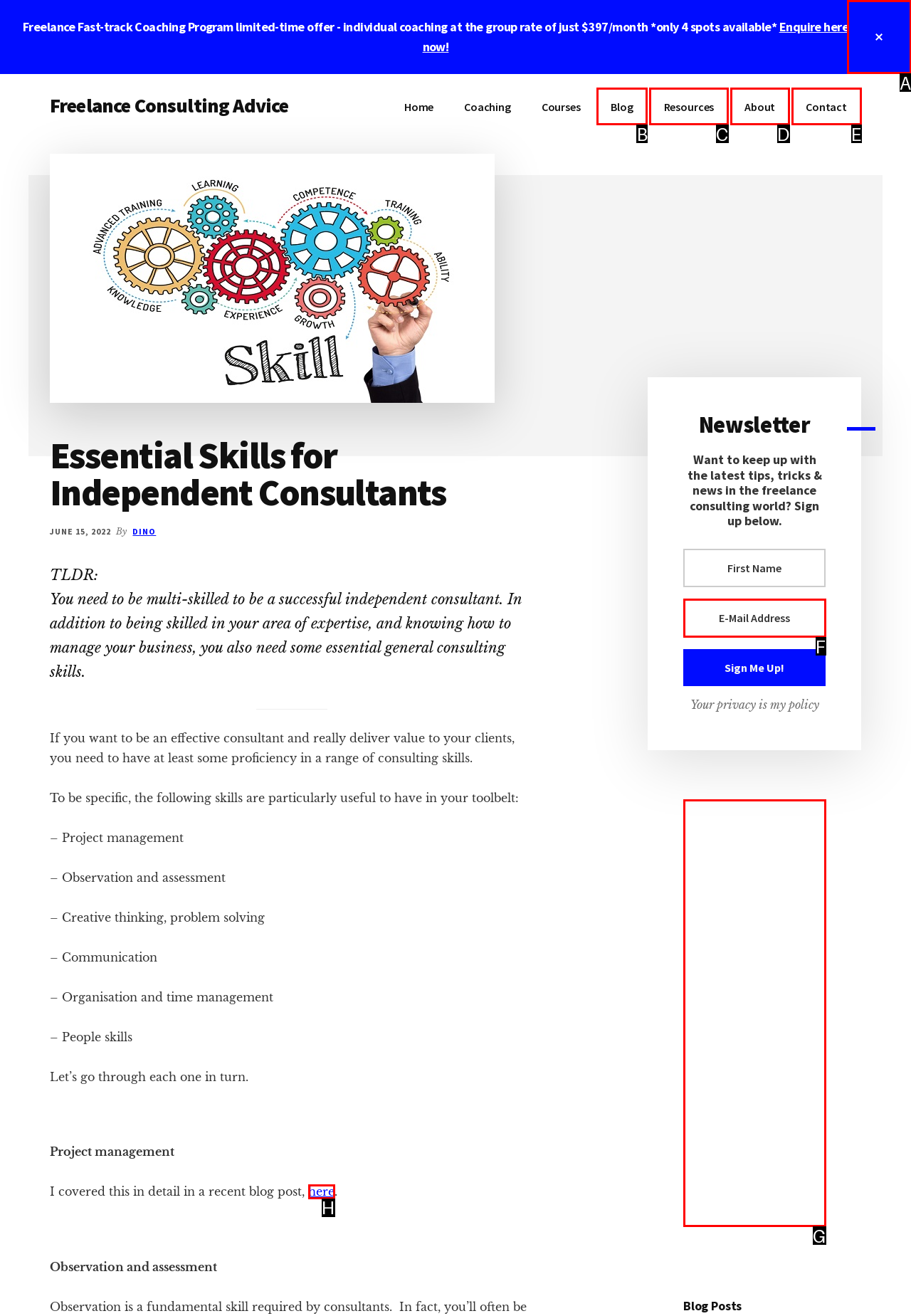Choose the HTML element that best fits the description: Contact. Answer with the option's letter directly.

E